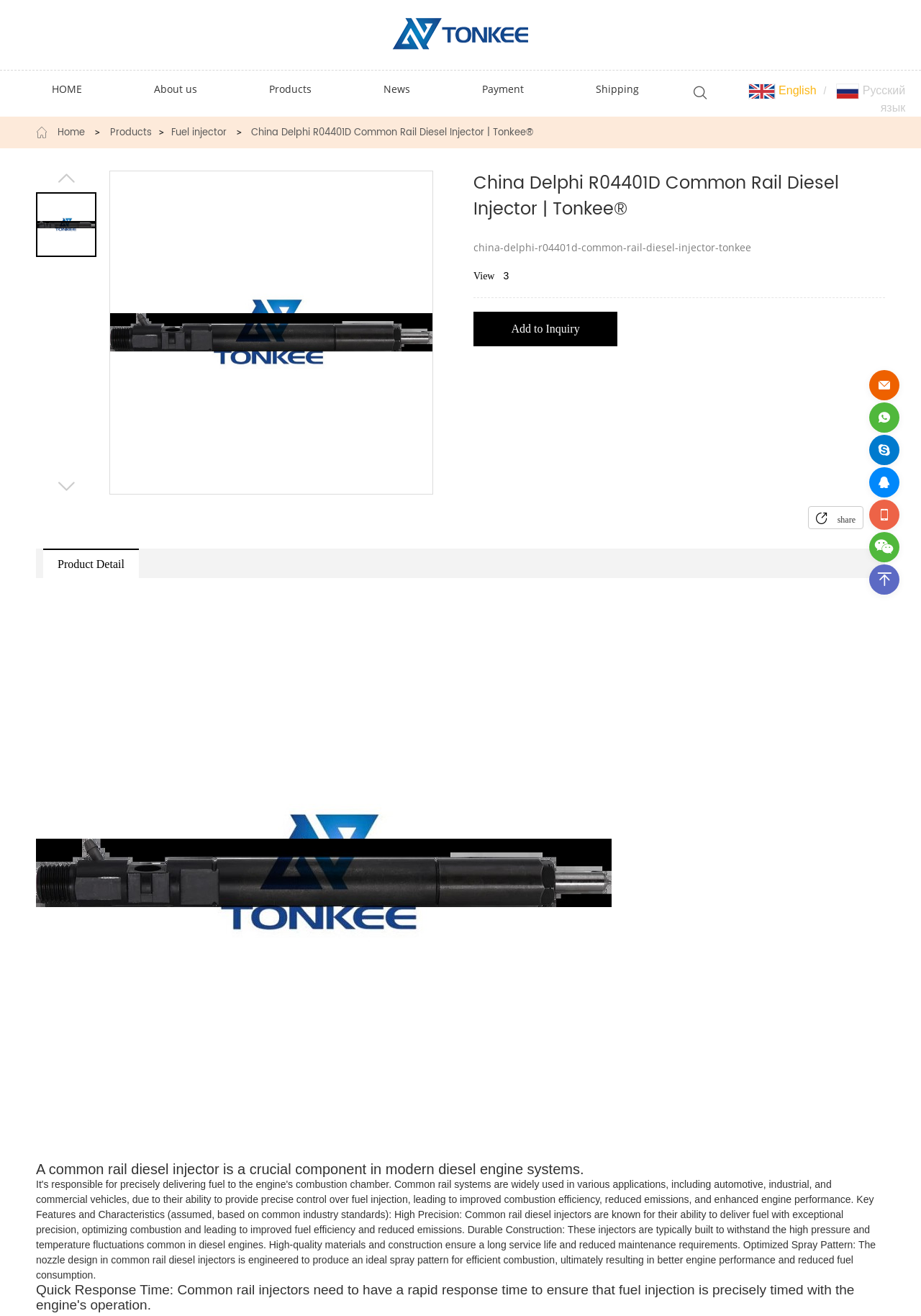Determine the bounding box coordinates of the clickable area required to perform the following instruction: "Switch to Russian language". The coordinates should be represented as four float numbers between 0 and 1: [left, top, right, bottom].

[0.908, 0.064, 0.983, 0.087]